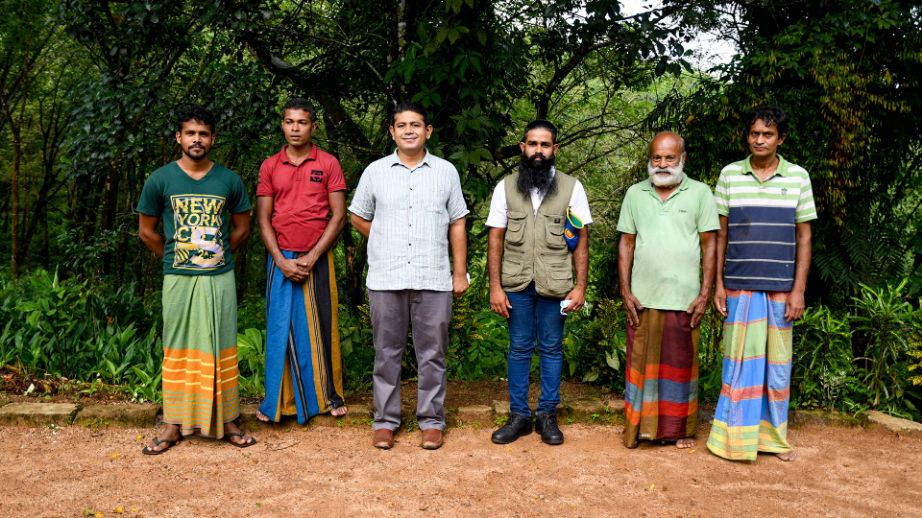Generate an elaborate caption that covers all aspects of the image.

The image captures a group of six individuals standing together outdoors, surrounded by lush greenery. The group includes men wearing traditional sarongs in vibrant colors, representing a cultural aspect of their community. The first person on the left wears a green t-shirt featuring "New York" along with a sarong adorned with stripes. Next to him, another individual dressed in a red shirt stands with a confident posture. In the center, a man with a well-groomed beard, dressed in a beige shirt and a vest, exudes a sense of leadership and passion. Flanking him on the right, an older man in a green shirt showcases wisdom with a gentle smile, while the last person on the far right dons a striped shirt paired with a colorful sarong. The backdrop features trees and plants, emphasizing the natural environment, indicative of their connection to their surroundings and possibly their community's livelihood, such as the production of kithul syrup, as hinted in the accompanying text.